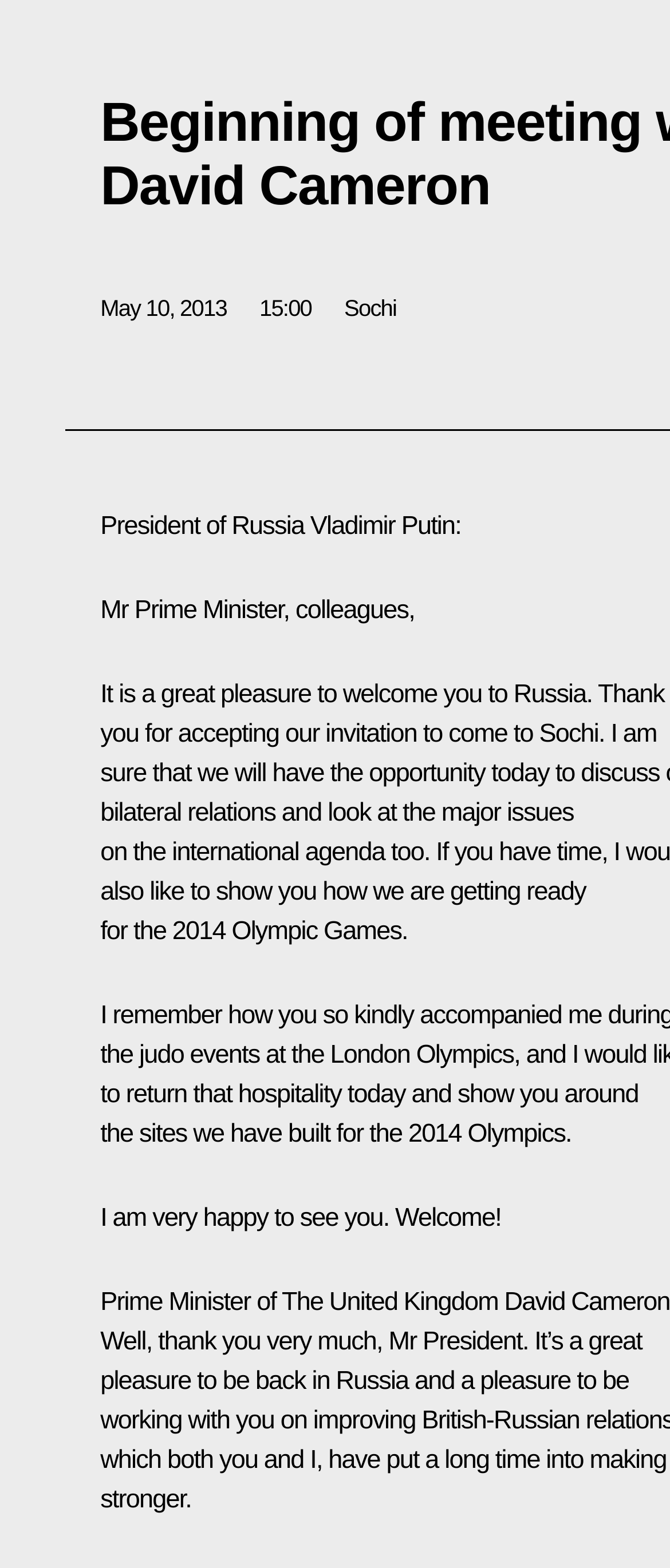What is the time of the meeting?
Provide a detailed answer to the question, using the image to inform your response.

The time of the meeting is mentioned next to the date, which is '15:00'. This information is located in the top section of the webpage.